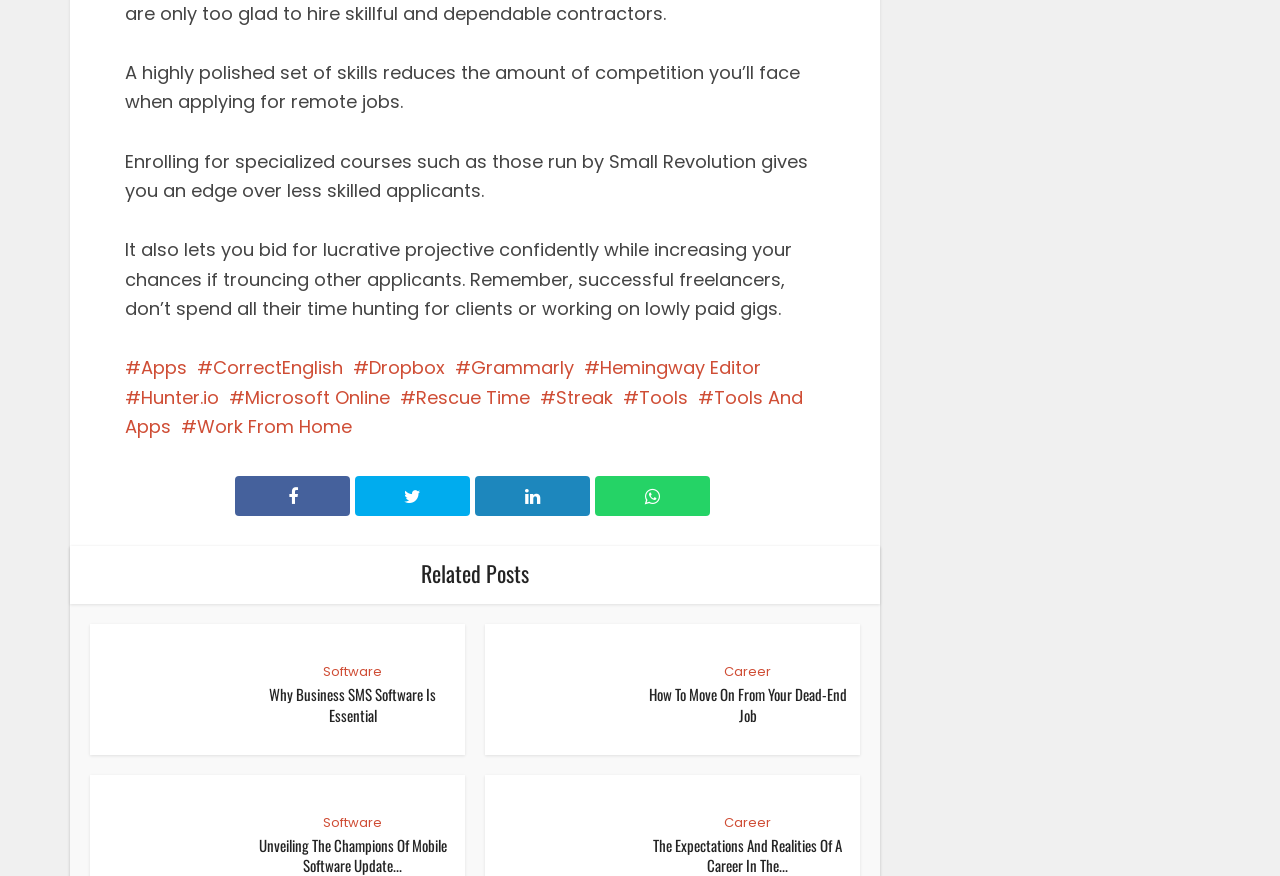Please find the bounding box coordinates of the section that needs to be clicked to achieve this instruction: "Click on the link to Hemingway Editor".

[0.456, 0.406, 0.595, 0.434]